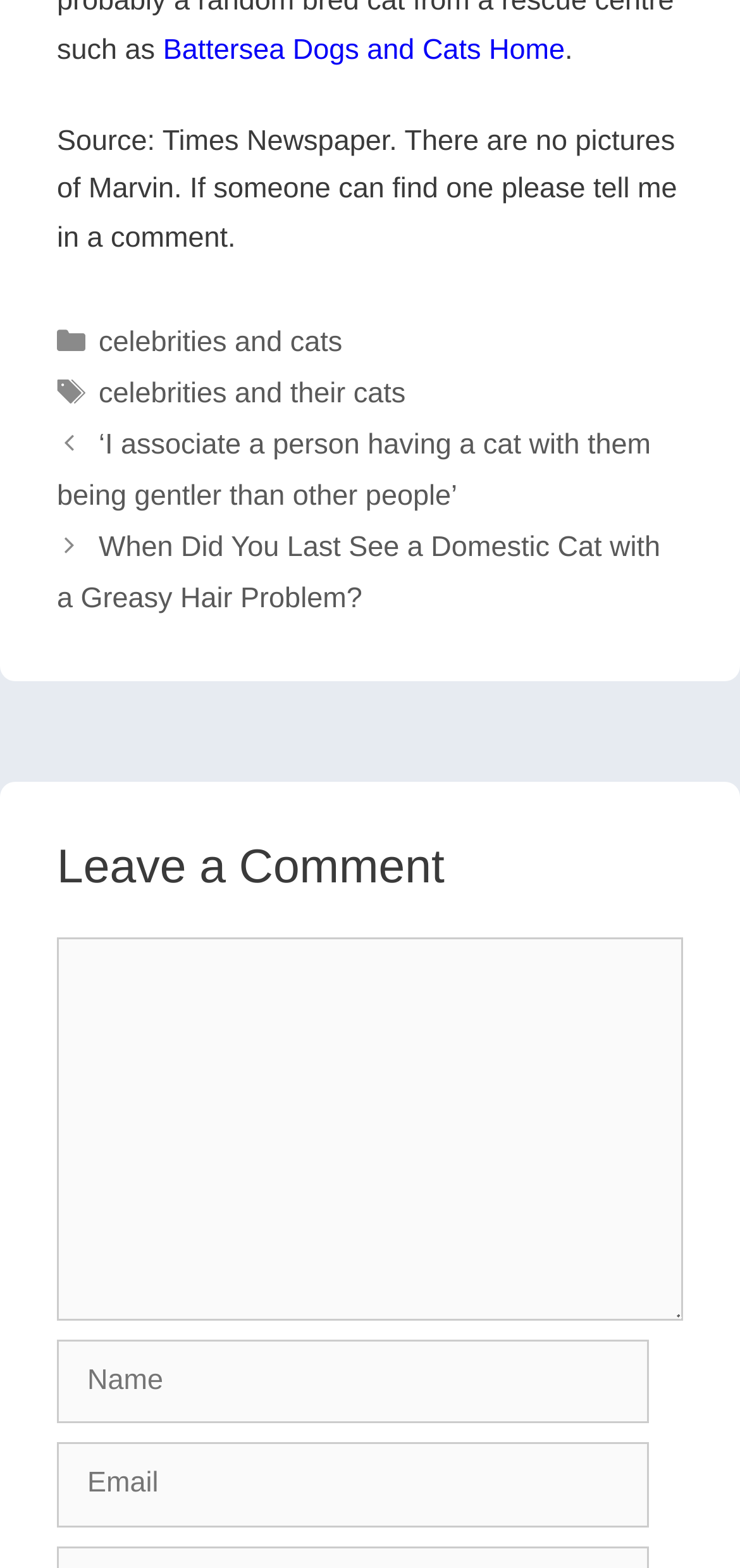Can you pinpoint the bounding box coordinates for the clickable element required for this instruction: "Leave a comment"? The coordinates should be four float numbers between 0 and 1, i.e., [left, top, right, bottom].

[0.077, 0.534, 0.923, 0.573]